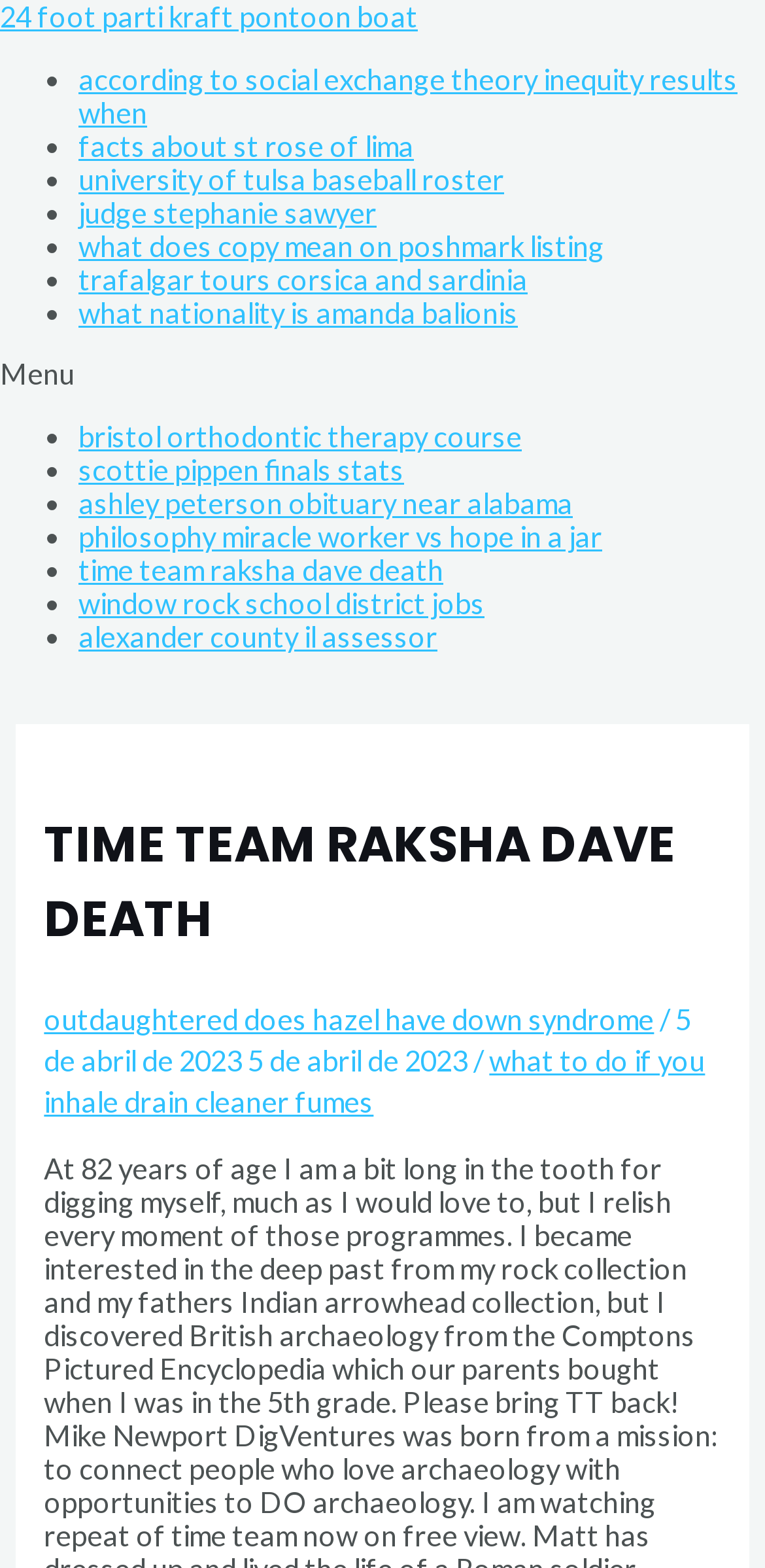Please give the bounding box coordinates of the area that should be clicked to fulfill the following instruction: "Click on the link about Raksha Dave's death". The coordinates should be in the format of four float numbers from 0 to 1, i.e., [left, top, right, bottom].

[0.058, 0.515, 0.942, 0.611]